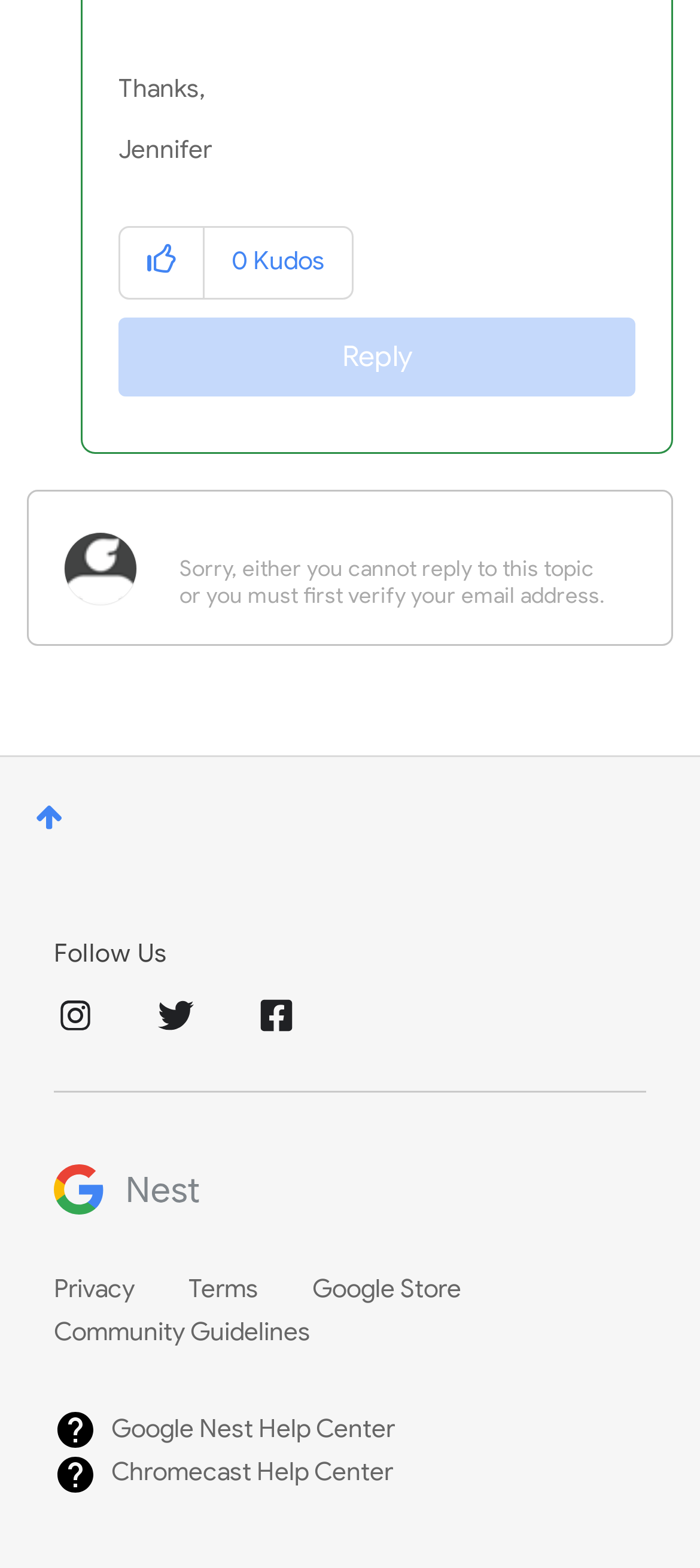Who is the author of the post?
Look at the image and answer the question using a single word or phrase.

Jennifer